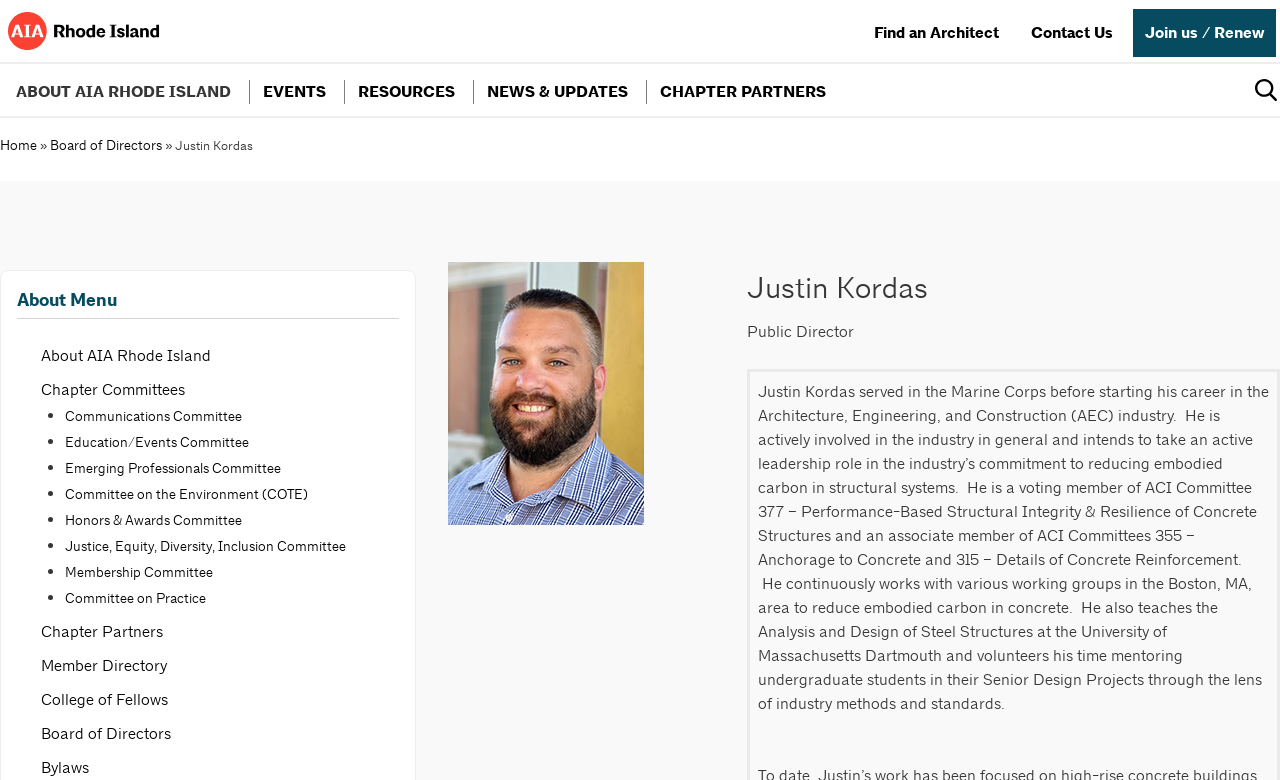Respond to the question below with a single word or phrase:
What type of committees are listed on this webpage?

Chapter Committees